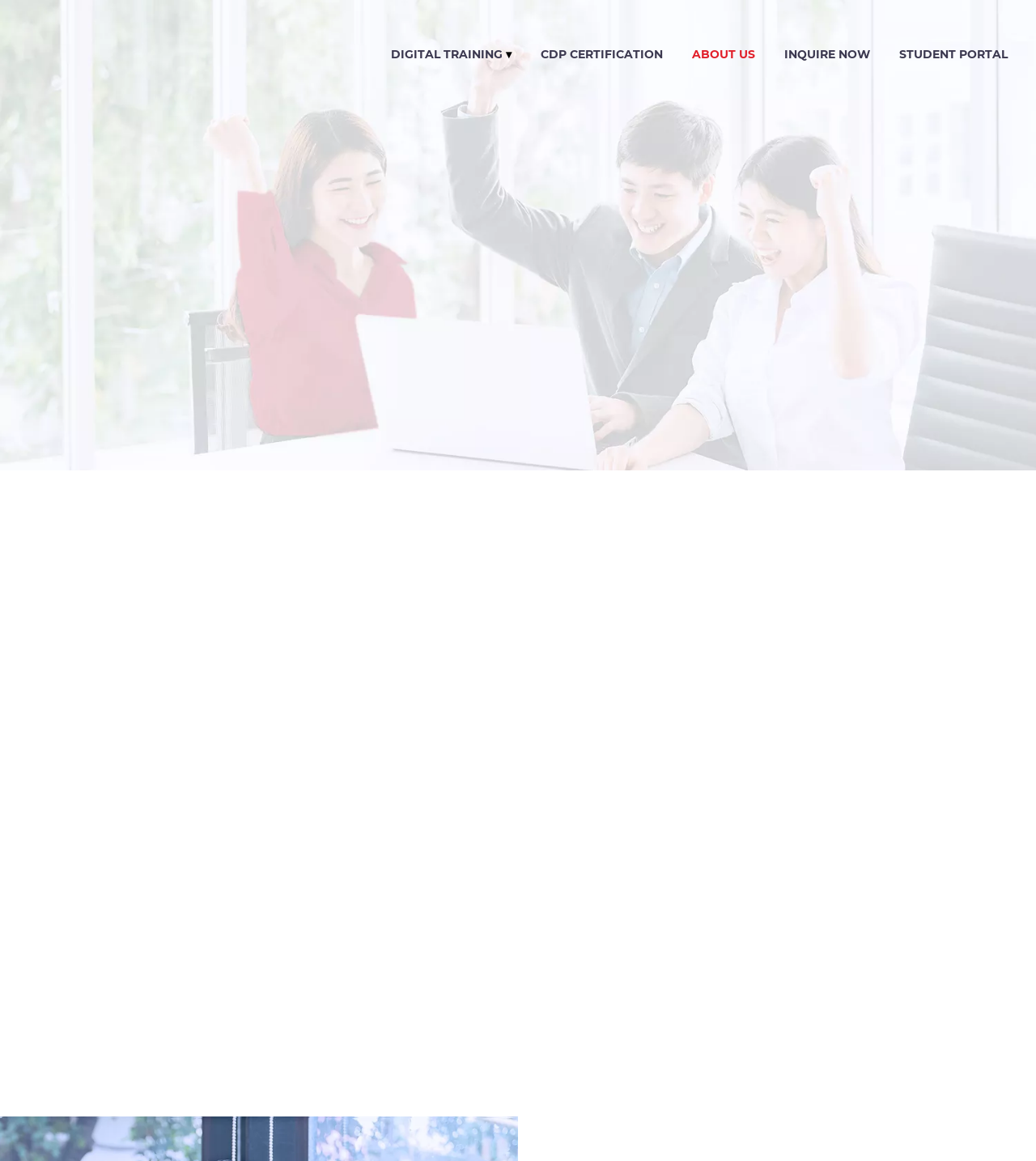Give a detailed account of the webpage.

The webpage is about Certified Digital Professional, a digital training and certification organization. At the top, there are two images with the organization's logo, positioned side by side. Below the images, there is a navigation menu with five links: DIGITAL TRAINING, CDP CERTIFICATION, ABOUT US, INQUIRE NOW, and STUDENT PORTAL, aligned horizontally across the page.

The main content area begins with a bold statement, "WE MAKE DIGITAL TRANSFORMATION HAPPEN", followed by a heading that describes the organization's mission to empower individuals and organizations through transformative learning and solutions. 

Below this, there is a paragraph of text that explains the organization's focus on educating individuals and organizations about digital marketing and transformation. This is followed by another paragraph that mentions the availability of expert-led live online programs in several countries.

The next section is titled "WHAT WE BELIEVE IN", which consists of three subheadings: "VISION FOR CHANGE", "LEARN BY DOING", and "COLLABORATION FOR GROWTH". Each subheading is accompanied by a paragraph of text that elaborates on the organization's beliefs and approaches. The "VISION FOR CHANGE" section describes the organization's vision for driving professional growth and responding to the evolving economy. The "LEARN BY DOING" section explains the organization's experiential learning approach, which involves collaborating with industry practitioners to provide real-world digital skills. The "COLLABORATION FOR GROWTH" section highlights the importance of collaboration between industry thought leaders and organizations to provide high-quality learning experiences.